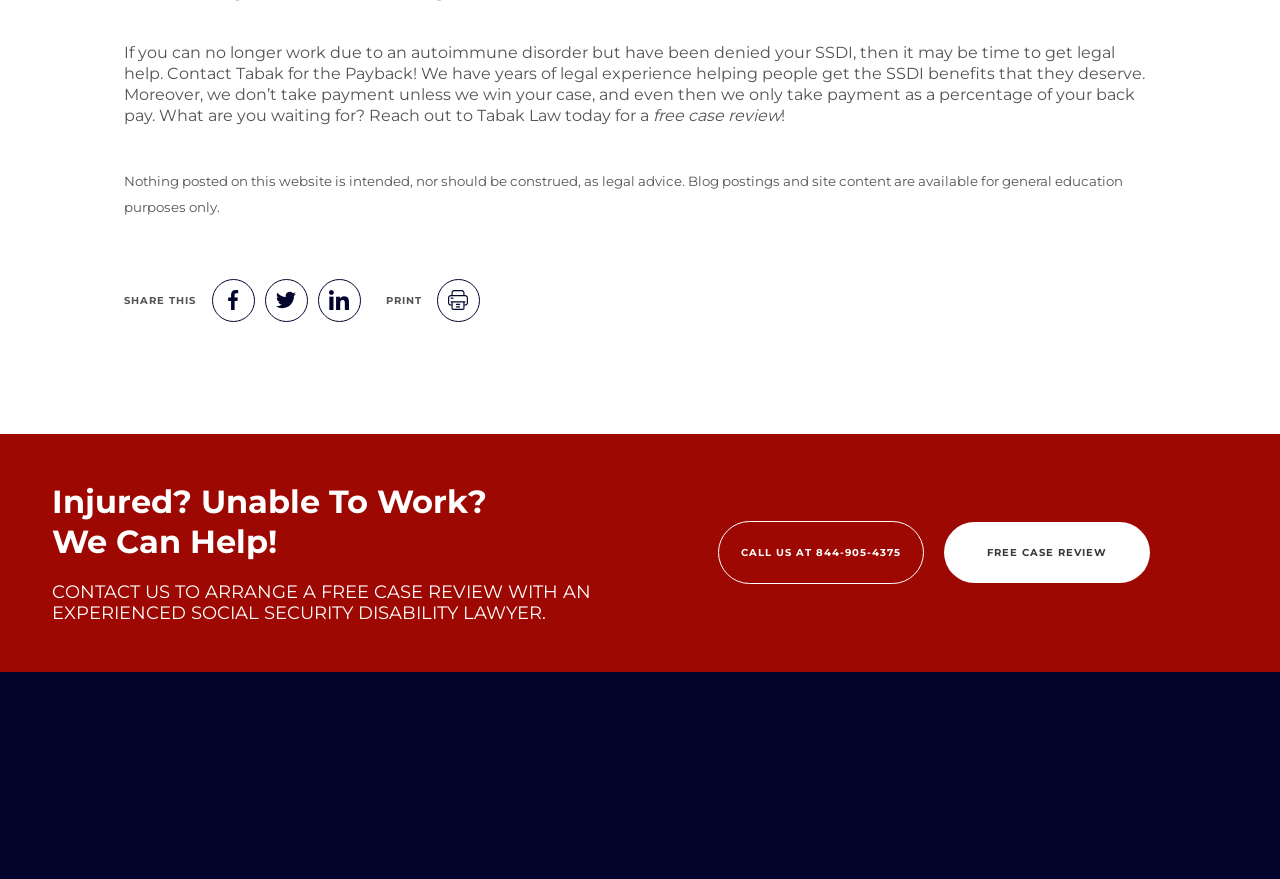What types of benefits does the law firm specialize in?
Please interpret the details in the image and answer the question thoroughly.

The webpage mentions that the law firm specializes in three types of benefits: Social Security Disability, Veteran's Benefits, and Workers' Compensation, which are listed as separate links at the bottom of the webpage.